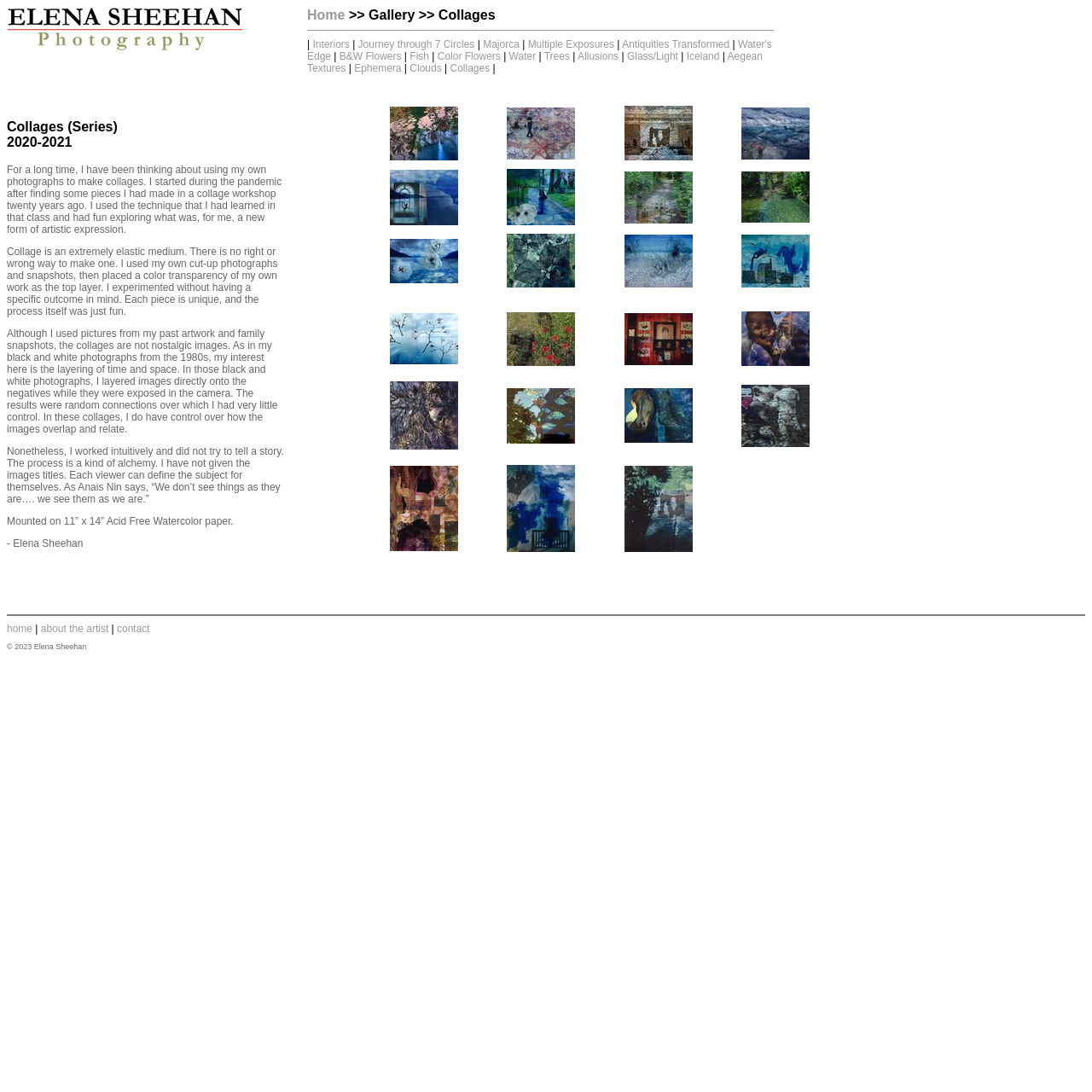Locate the bounding box coordinates of the element I should click to achieve the following instruction: "View the Interiors link".

[0.286, 0.035, 0.32, 0.046]